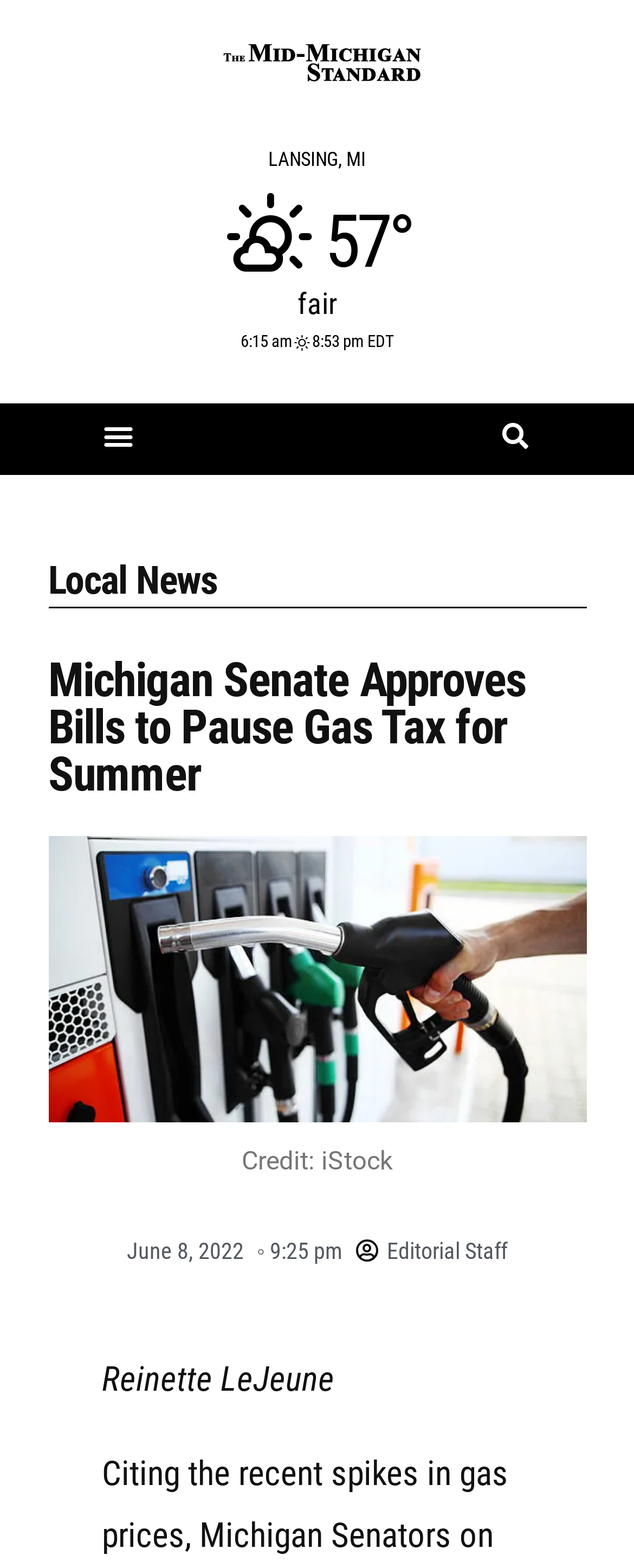Describe all visible elements and their arrangement on the webpage.

The webpage appears to be a news article about the Michigan Senate approving bills to pause gas taxes for the summer. At the top of the page, there is a link on the left side, followed by the location "LANSING, MI" and the current weather conditions, which are 57° and fair. The time "6:15 am" and "8:53 pm EDT" are also displayed in this area.

Below this section, there is a menu toggle button on the left side, and a search bar on the right side with a search button. The main content of the page is divided into sections, with a heading "Local News" at the top, followed by a larger heading "Michigan Senate Approves Bills to Pause Gas Tax for Summer". 

Underneath the headings, there is a figure with a caption "Credit: iStock" on the bottom. The article's publication date "June 8, 2022" and time "9:25 pm" are displayed on the left side, along with an author credit "Editorial Staff" and another name "Reinette LeJeune" below it.